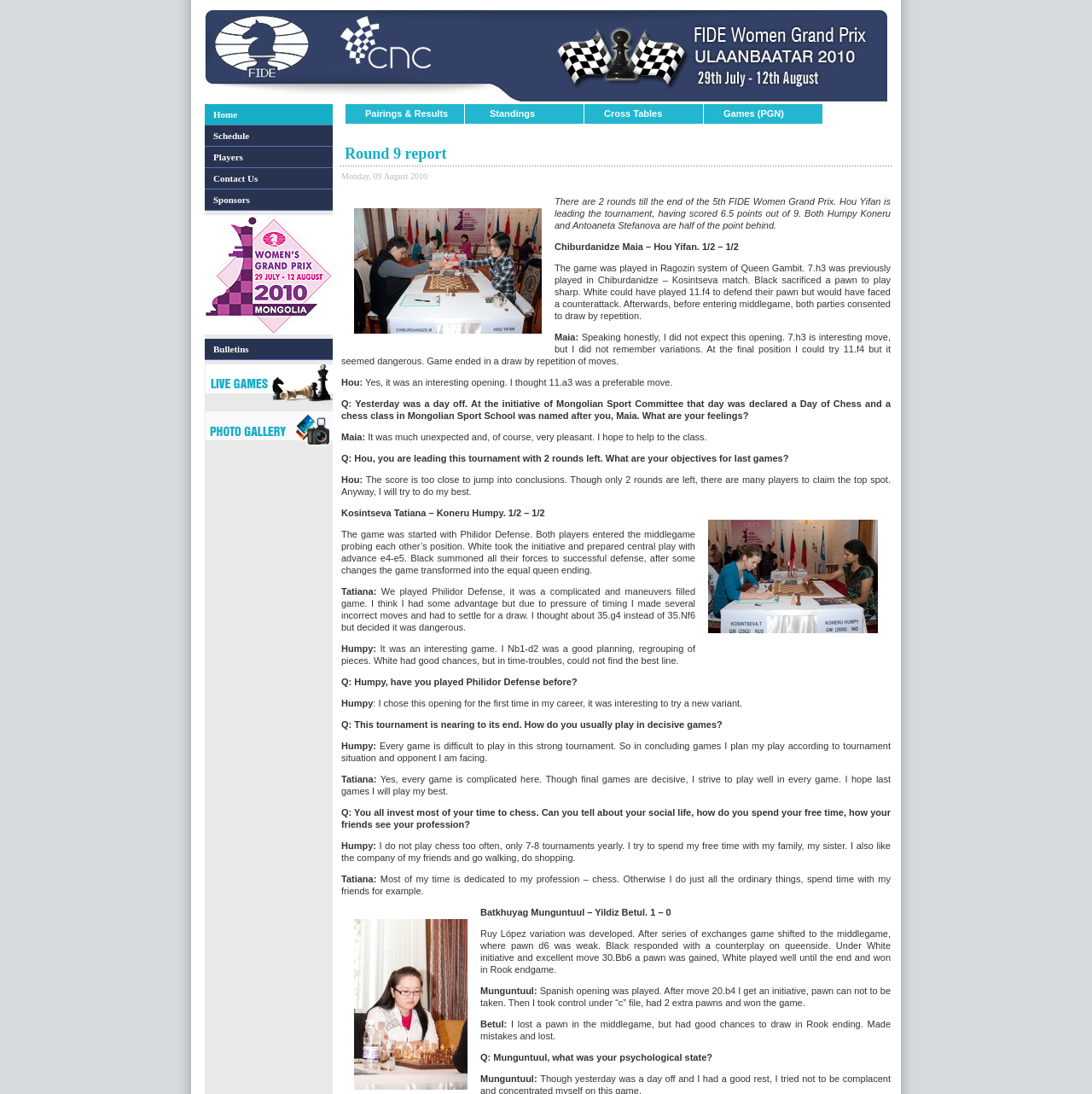Locate the bounding box coordinates of the clickable element to fulfill the following instruction: "View the Pairings & Results page". Provide the coordinates as four float numbers between 0 and 1 in the format [left, top, right, bottom].

[0.316, 0.095, 0.426, 0.113]